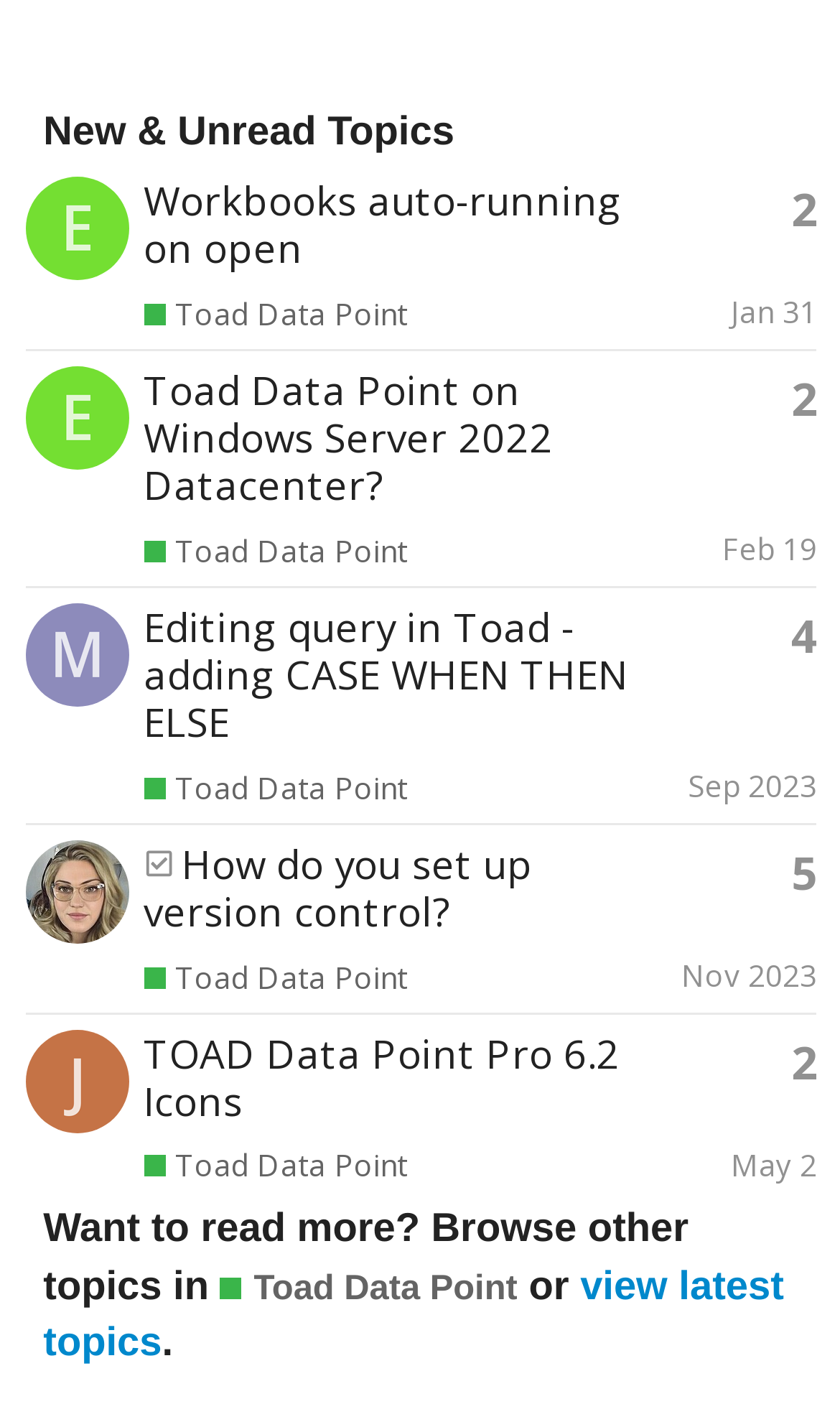Please identify the bounding box coordinates of the element I need to click to follow this instruction: "Check profile of eric.hoover".

[0.03, 0.141, 0.153, 0.174]